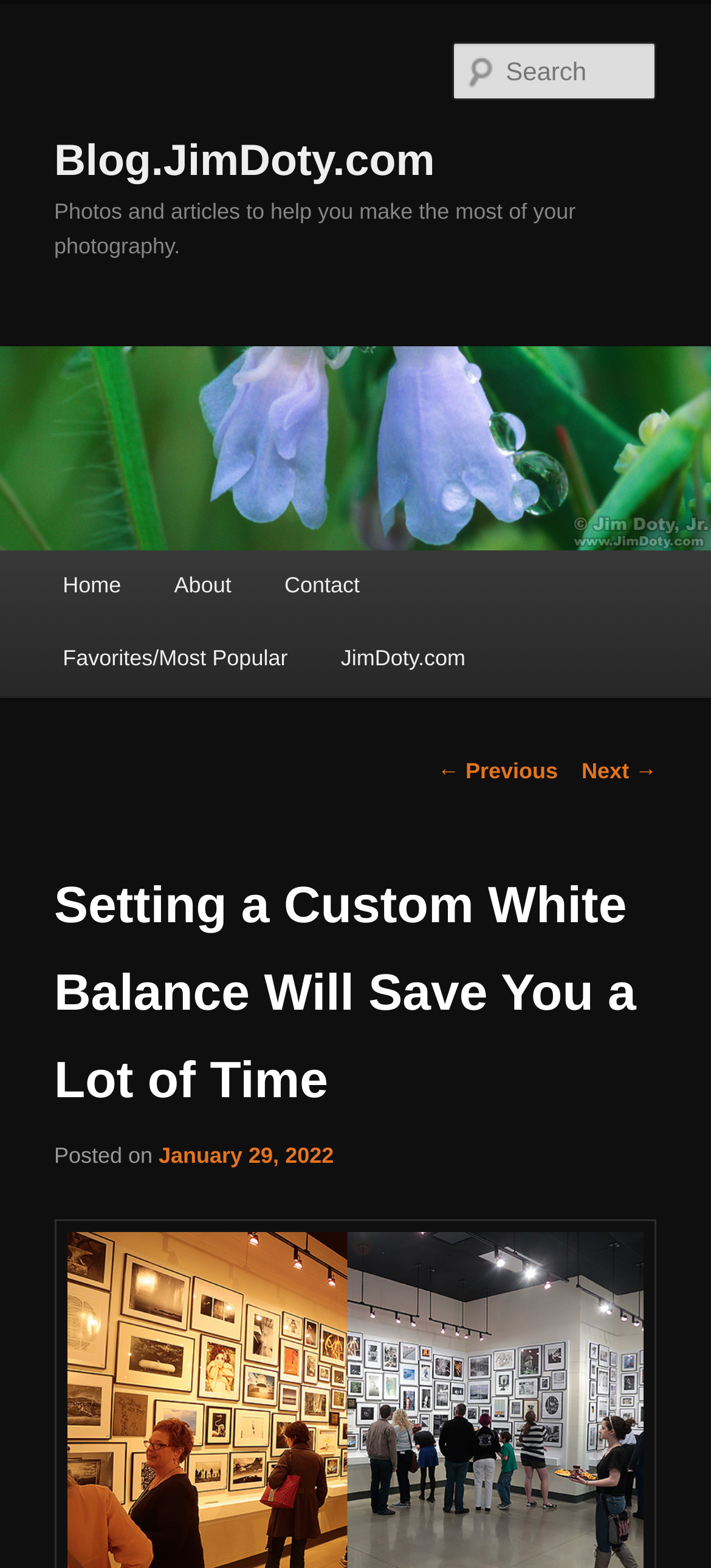How many navigation links are there at the bottom of the page? Based on the image, give a response in one word or a short phrase.

2